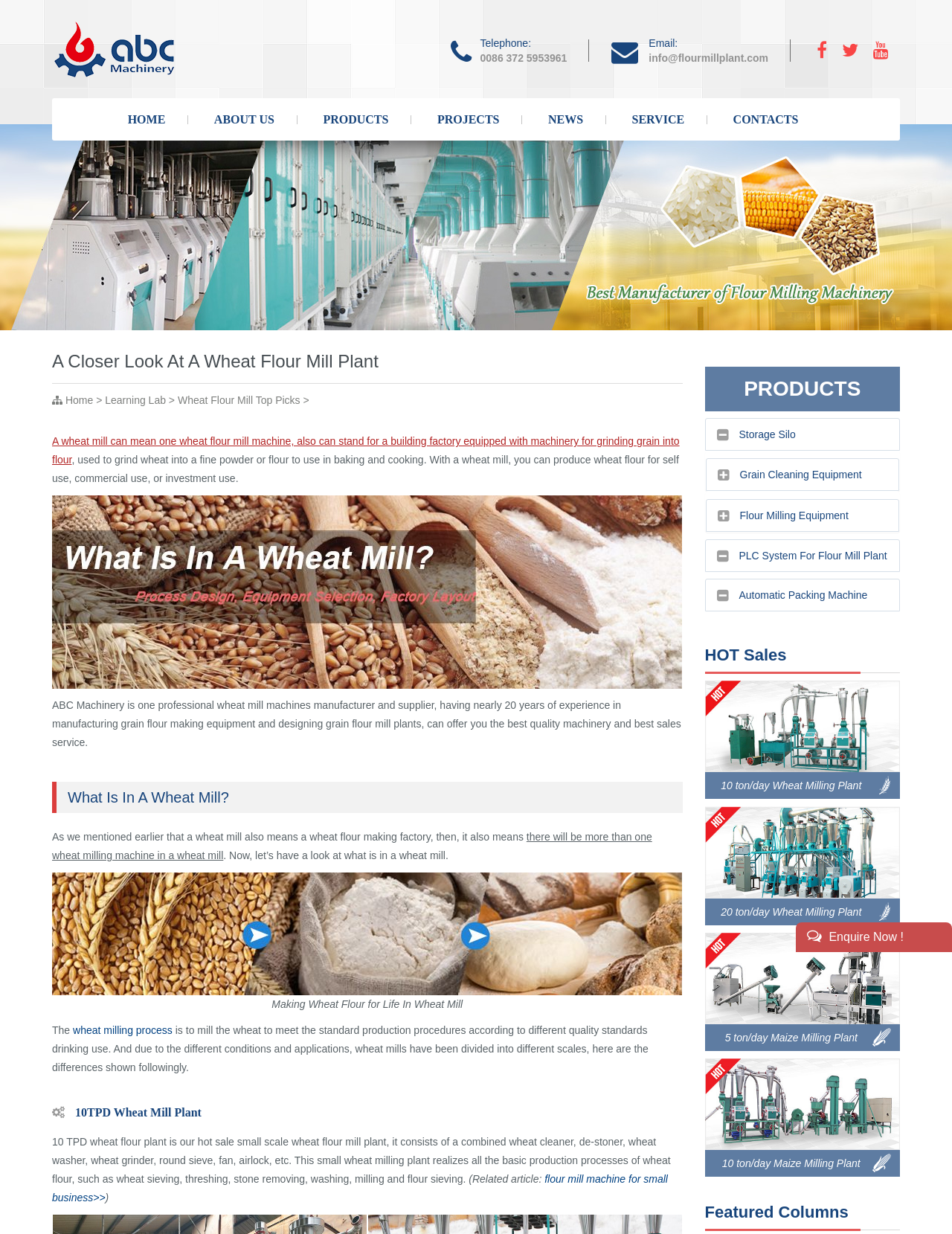Articulate a complete and detailed caption of the webpage elements.

This webpage is about wheat mills and flour production plants. At the top, there are several links to different sections of the website, including "HOME", "ABOUT US", "PRODUCTS", "PROJECTS", "NEWS", "SERVICE", and "CONTACTS". Below these links, there is a heading that reads "A Closer Look At A Wheat Flour Mill Plant".

The main content of the page is divided into several sections. The first section explains what a wheat mill is, which can refer to either a single machine or a entire factory equipped with machinery for grinding grain into flour. There is an image accompanying this text, labeled "what is in a wheat mill".

The next section discusses the components of a wheat mill, including multiple wheat milling machines. There is another image, labeled "making wheat flour in wheat mill", which shows the process of making wheat flour.

The page then describes different scales of wheat mills, including a 10TPD wheat mill plant, which is a small-scale wheat flour mill plant that consists of various machines for wheat sieving, threshing, stone removing, washing, milling, and flour sieving.

On the right side of the page, there is a tab list with links to different products, including storage silos, grain cleaning equipment, flour milling equipment, and more. Below this, there are several links to hot-selling products, including 10 ton/day and 20 ton/day wheat milling plants, as well as maize milling plants. Each of these links has an accompanying image.

At the bottom of the page, there is a section labeled "Featured Columns" and a call-to-action button that reads "Enquire Now!".